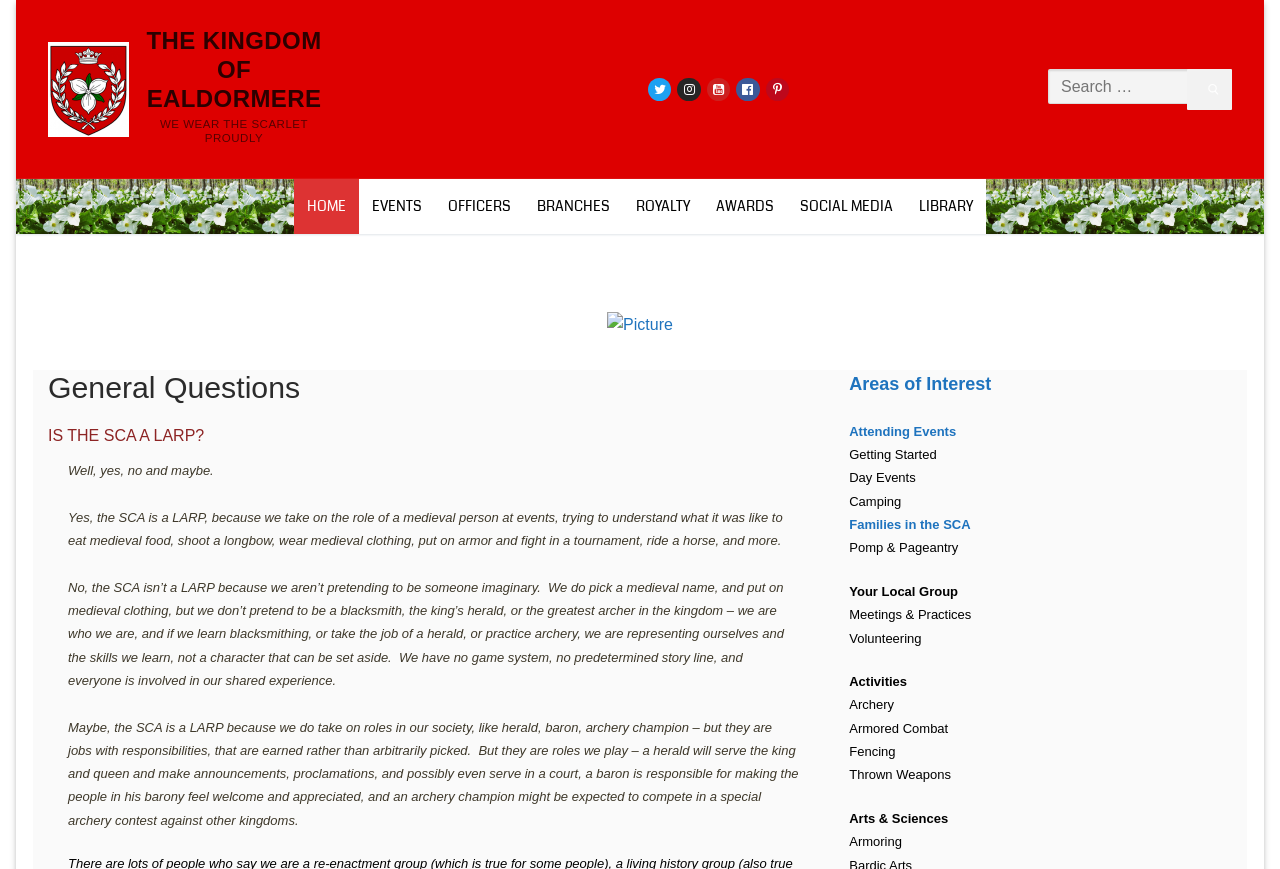Identify the bounding box coordinates of the section to be clicked to complete the task described by the following instruction: "Explore Areas of Interest". The coordinates should be four float numbers between 0 and 1, formatted as [left, top, right, bottom].

[0.663, 0.431, 0.774, 0.454]